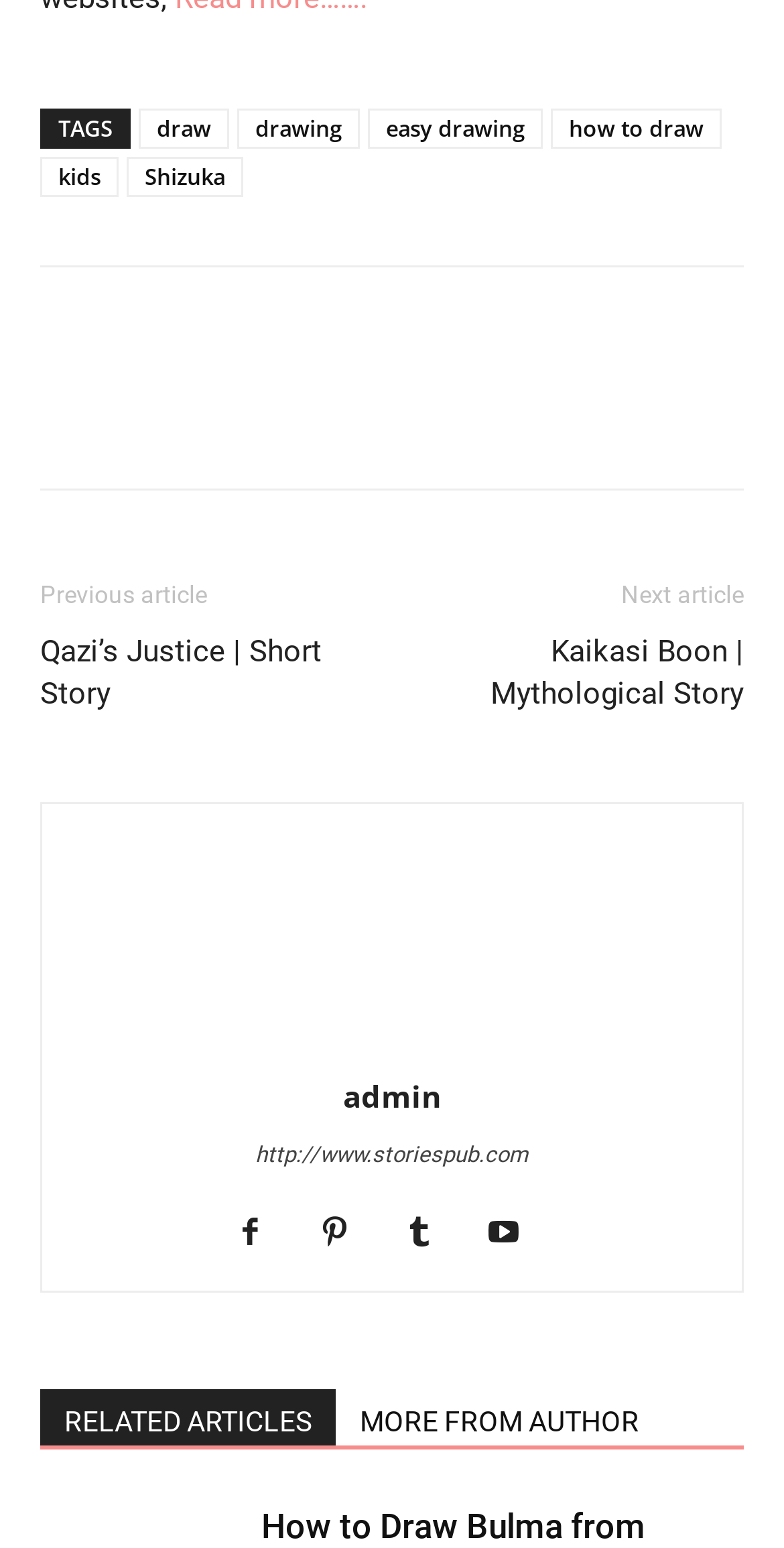Please mark the bounding box coordinates of the area that should be clicked to carry out the instruction: "check the 'RELATED ARTICLES' section".

[0.051, 0.897, 0.428, 0.934]